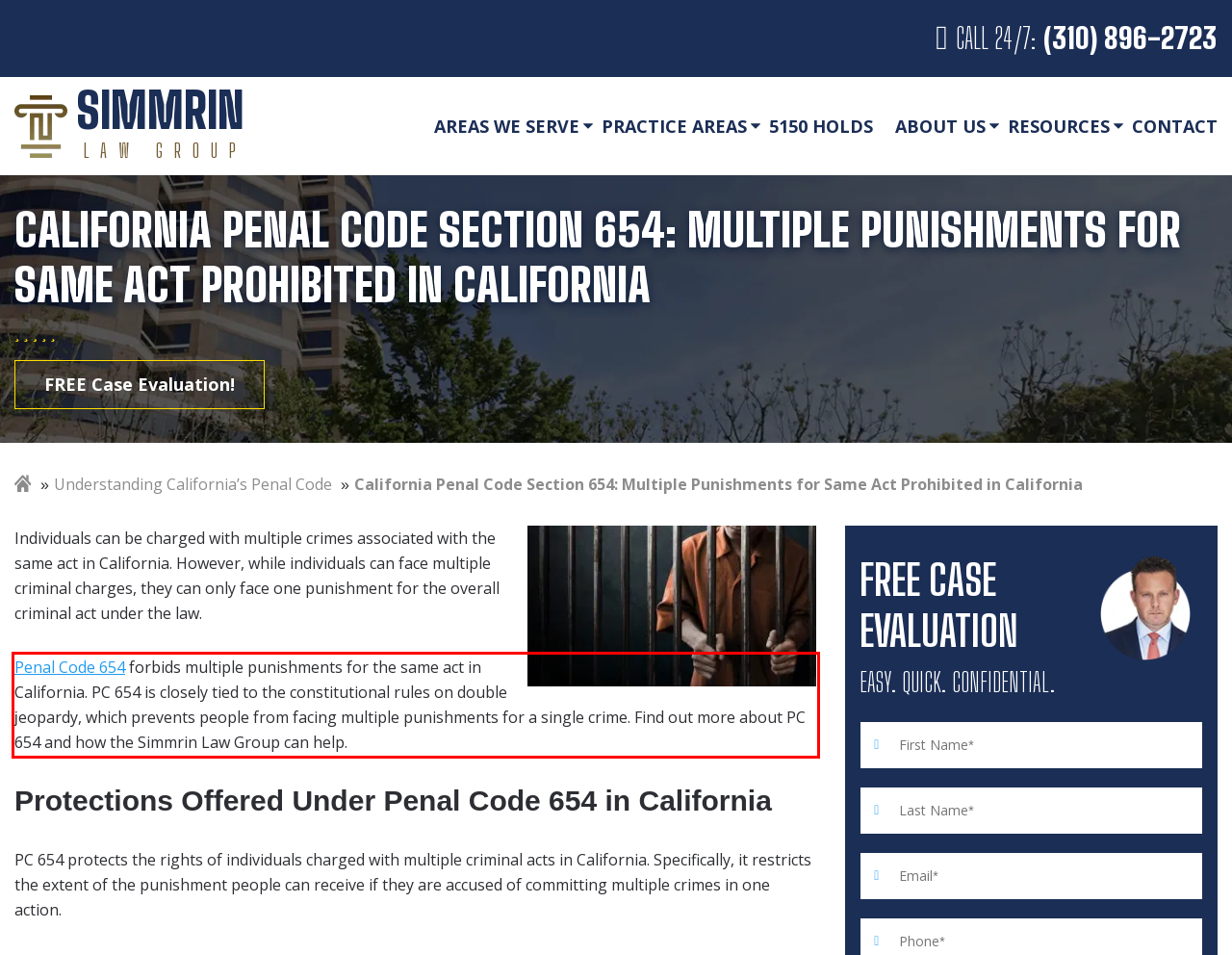Please examine the webpage screenshot and extract the text within the red bounding box using OCR.

Penal Code 654 forbids multiple punishments for the same act in California. PC 654 is closely tied to the constitutional rules on double jeopardy, which prevents people from facing multiple punishments for a single crime. Find out more about PC 654 and how the Simmrin Law Group can help.